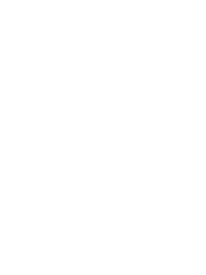Where can this visual be used?
Examine the image and provide an in-depth answer to the question.

The sleek and simple aesthetic of the light bulb visual makes it suitable for various contexts, such as presentations, educational materials, or creative projects, where the essence of bright ideas is being conveyed.